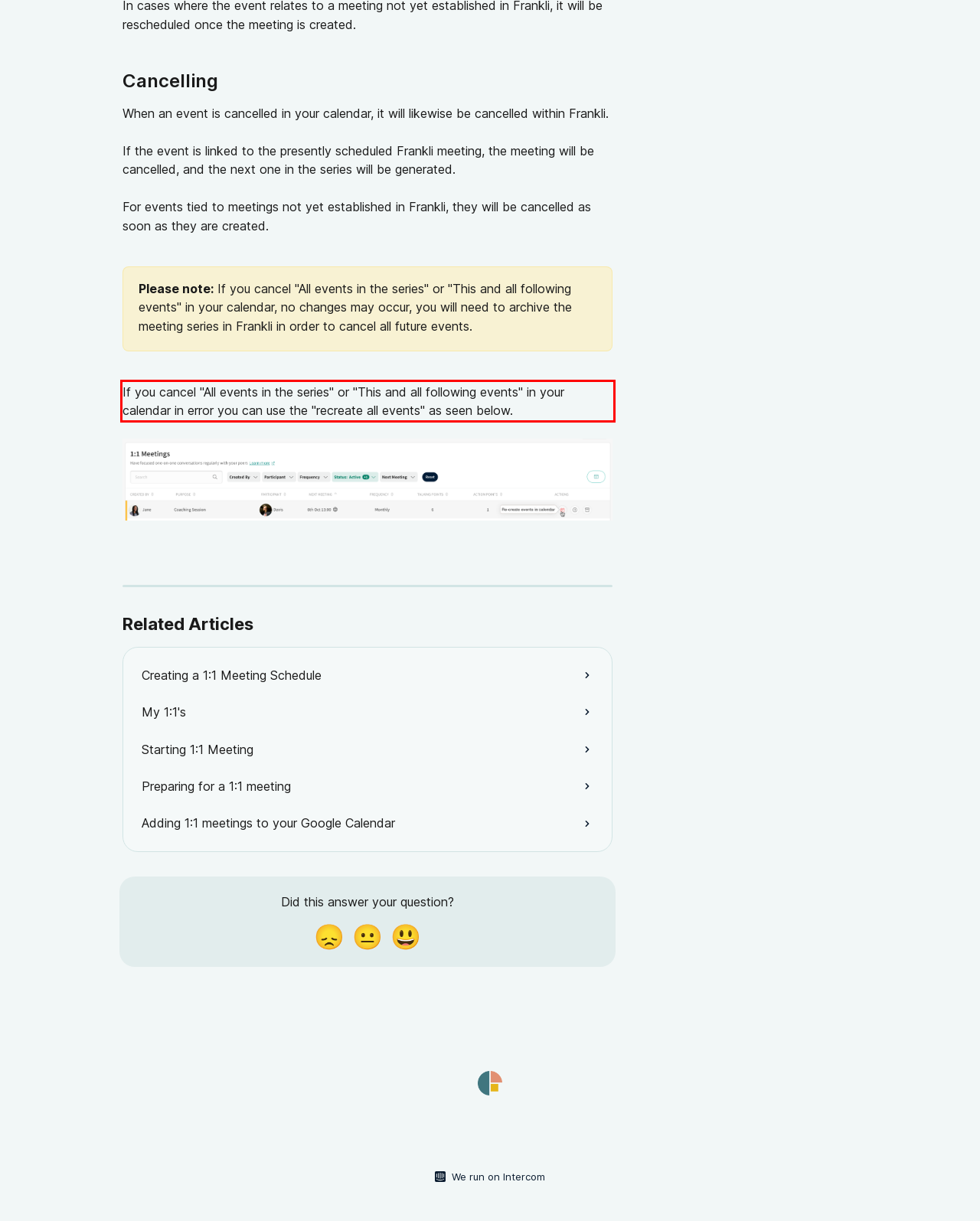Identify the text inside the red bounding box in the provided webpage screenshot and transcribe it.

If you cancel "All events in the series" or "This and all following events" in your calendar in error you can use the "recreate all events" as seen below.